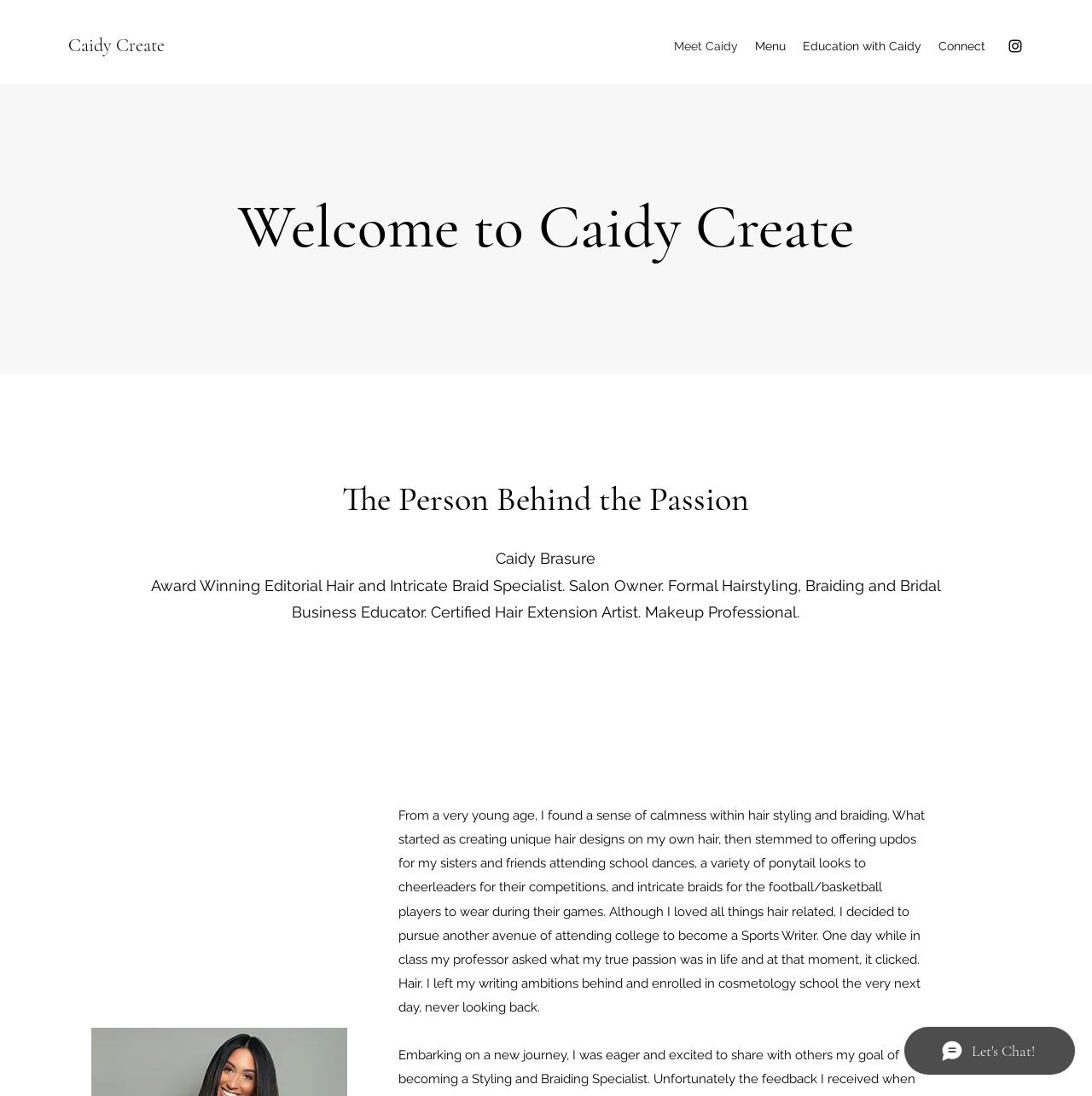Given the element description "Meet Caidy", identify the bounding box of the corresponding UI element.

[0.609, 0.03, 0.684, 0.054]